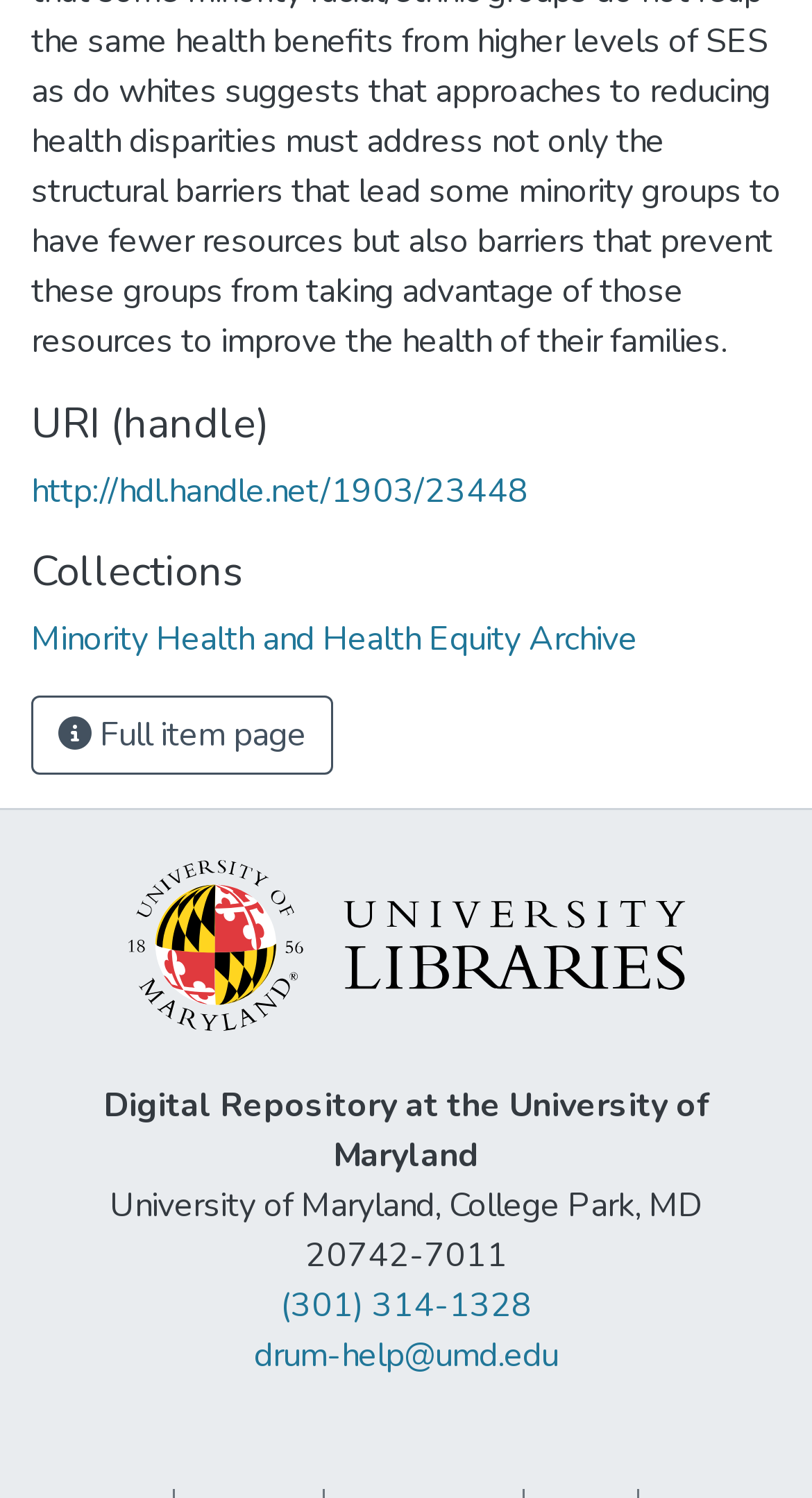Answer the question briefly using a single word or phrase: 
What is the name of the archive?

Minority Health and Health Equity Archive